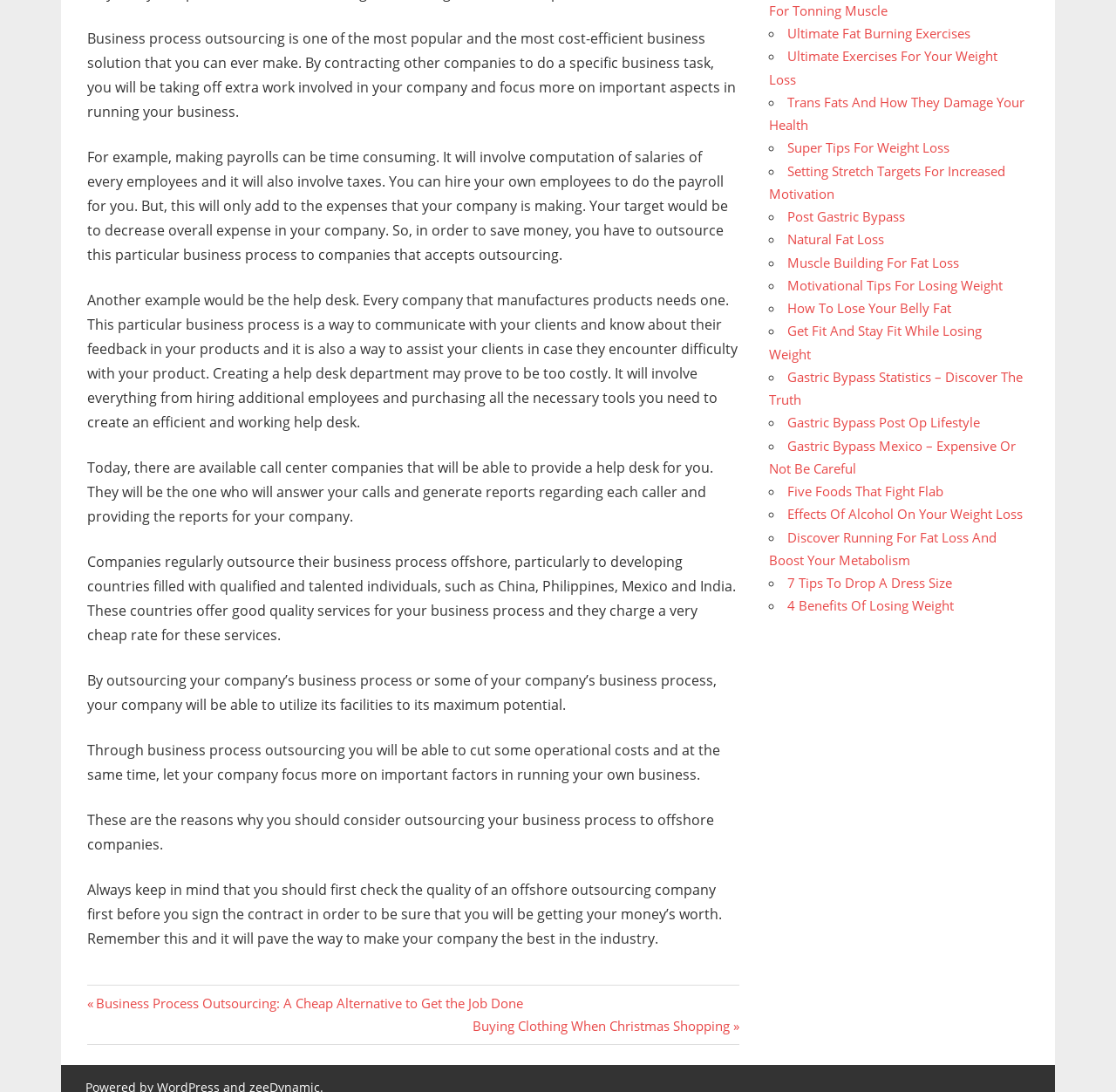Calculate the bounding box coordinates of the UI element given the description: "Five Foods That Fight Flab".

[0.706, 0.442, 0.845, 0.458]